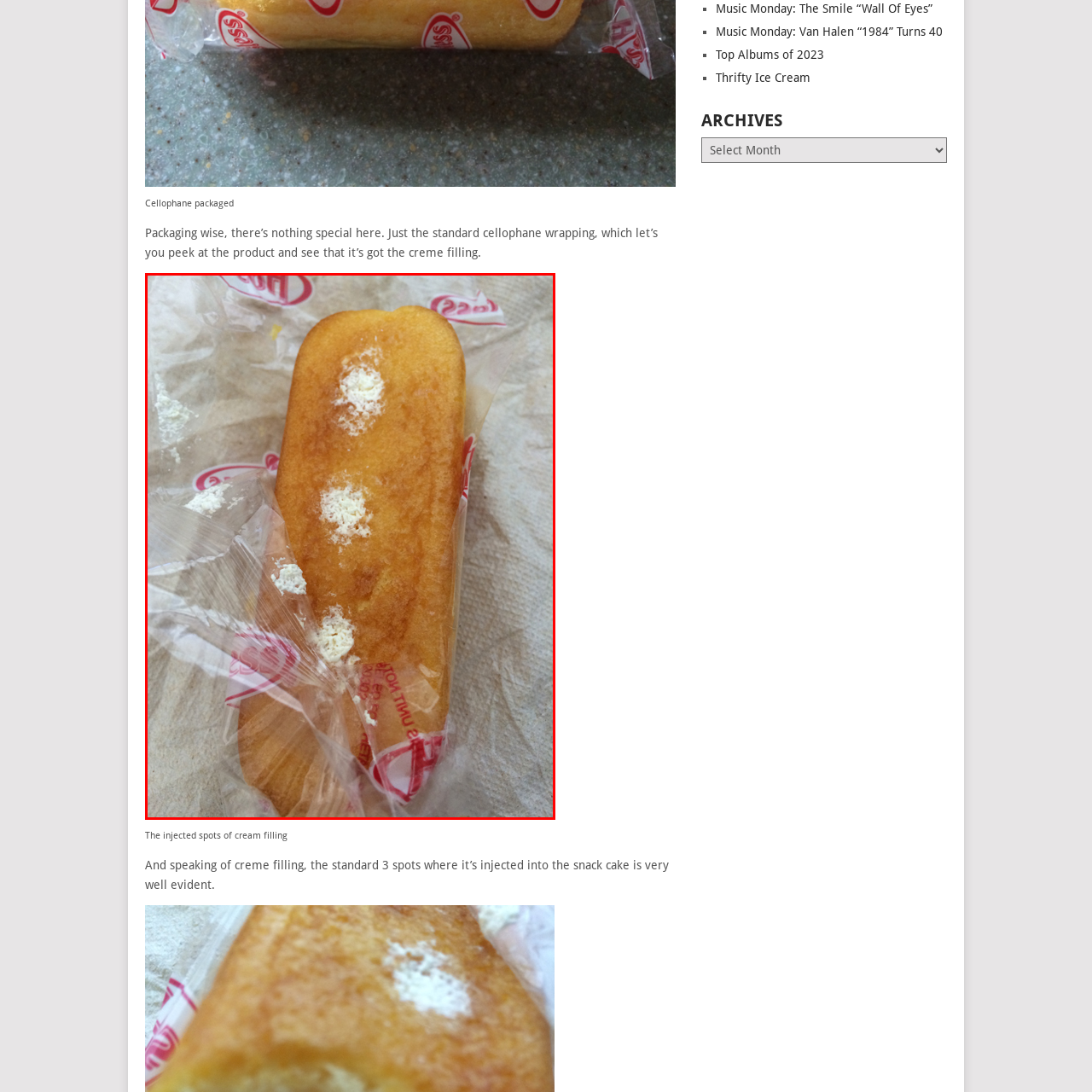Check the image highlighted in red, How many injection spots of cream filling are visible?
 Please answer in a single word or phrase.

Three